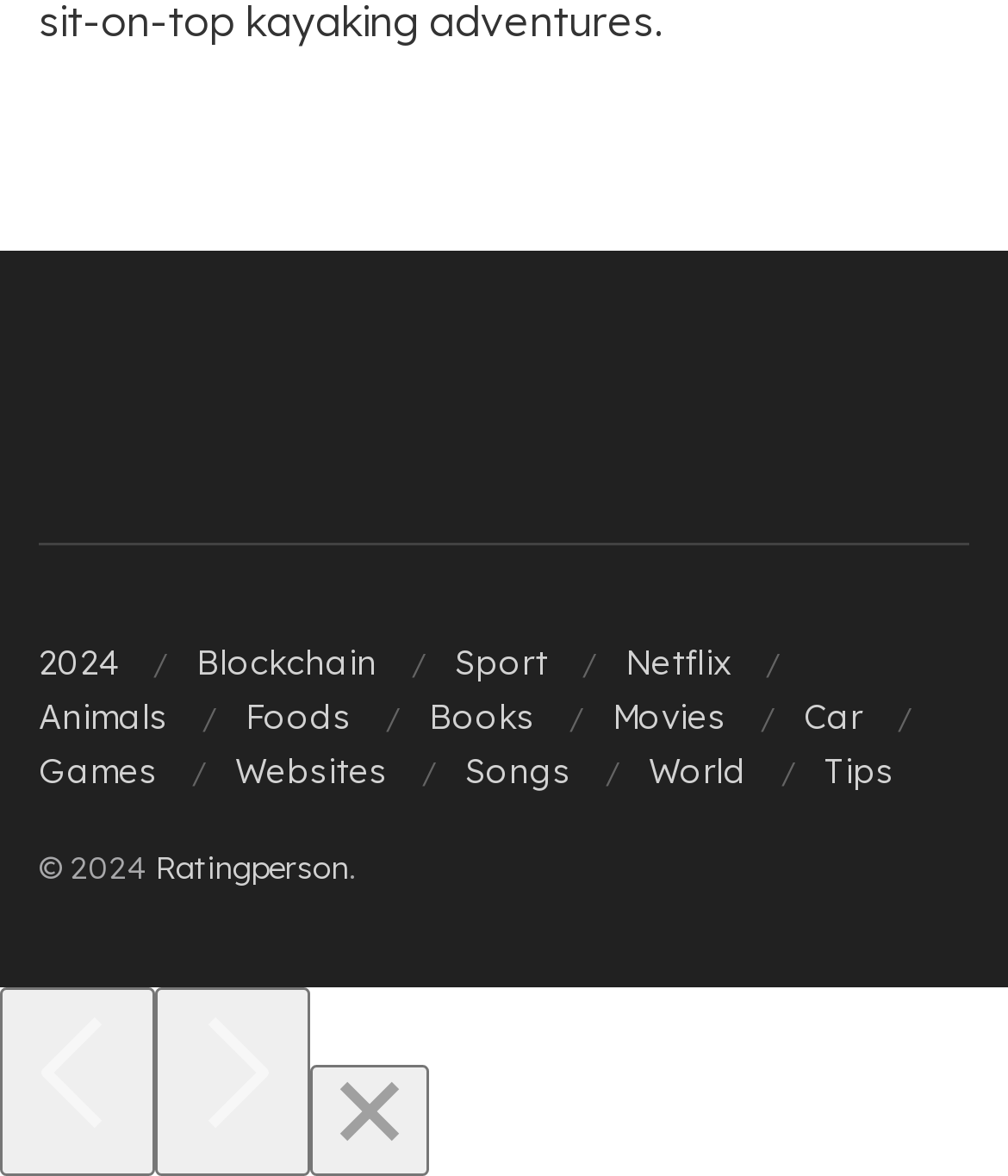Could you determine the bounding box coordinates of the clickable element to complete the instruction: "read about Pensilvania, la primera osa andina con GPS en Colombia, regresó a su hábitat"? Provide the coordinates as four float numbers between 0 and 1, i.e., [left, top, right, bottom].

None